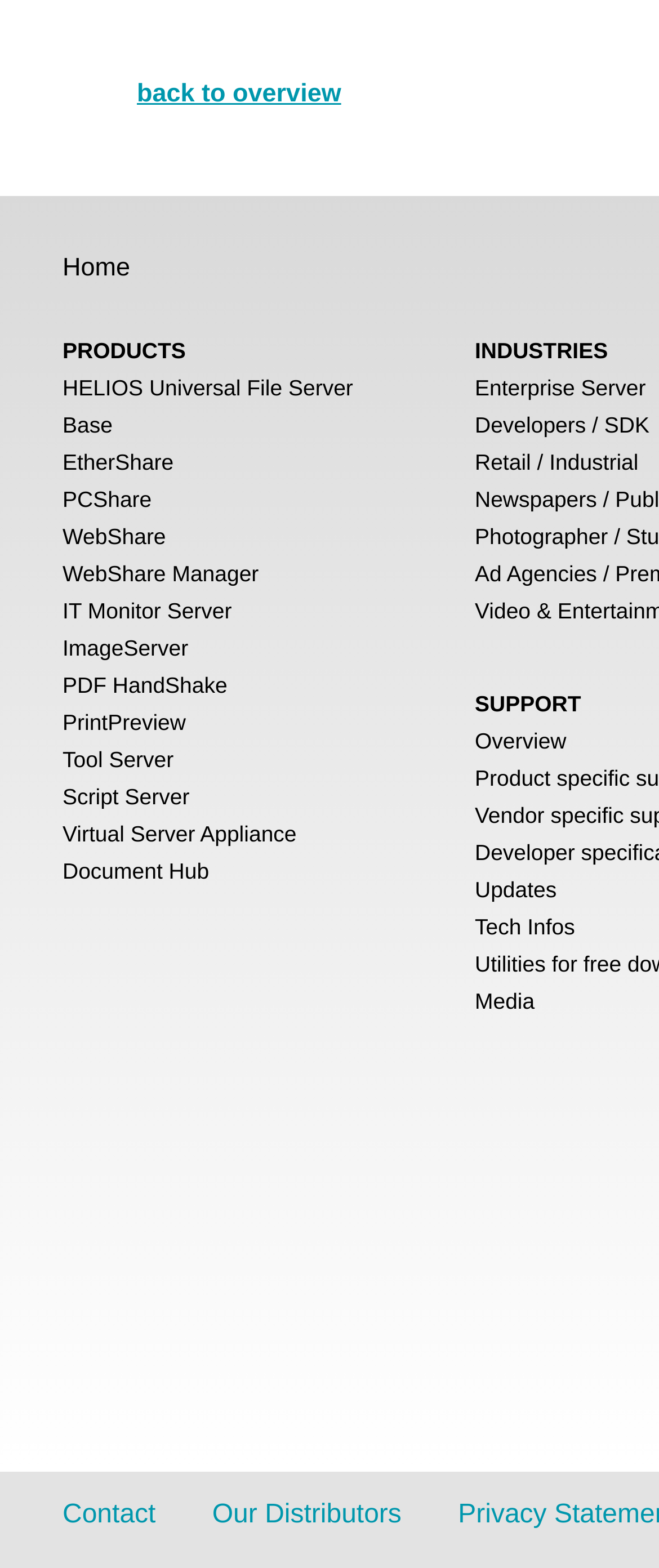Please identify the bounding box coordinates of the area I need to click to accomplish the following instruction: "contact us".

[0.095, 0.957, 0.3, 0.976]